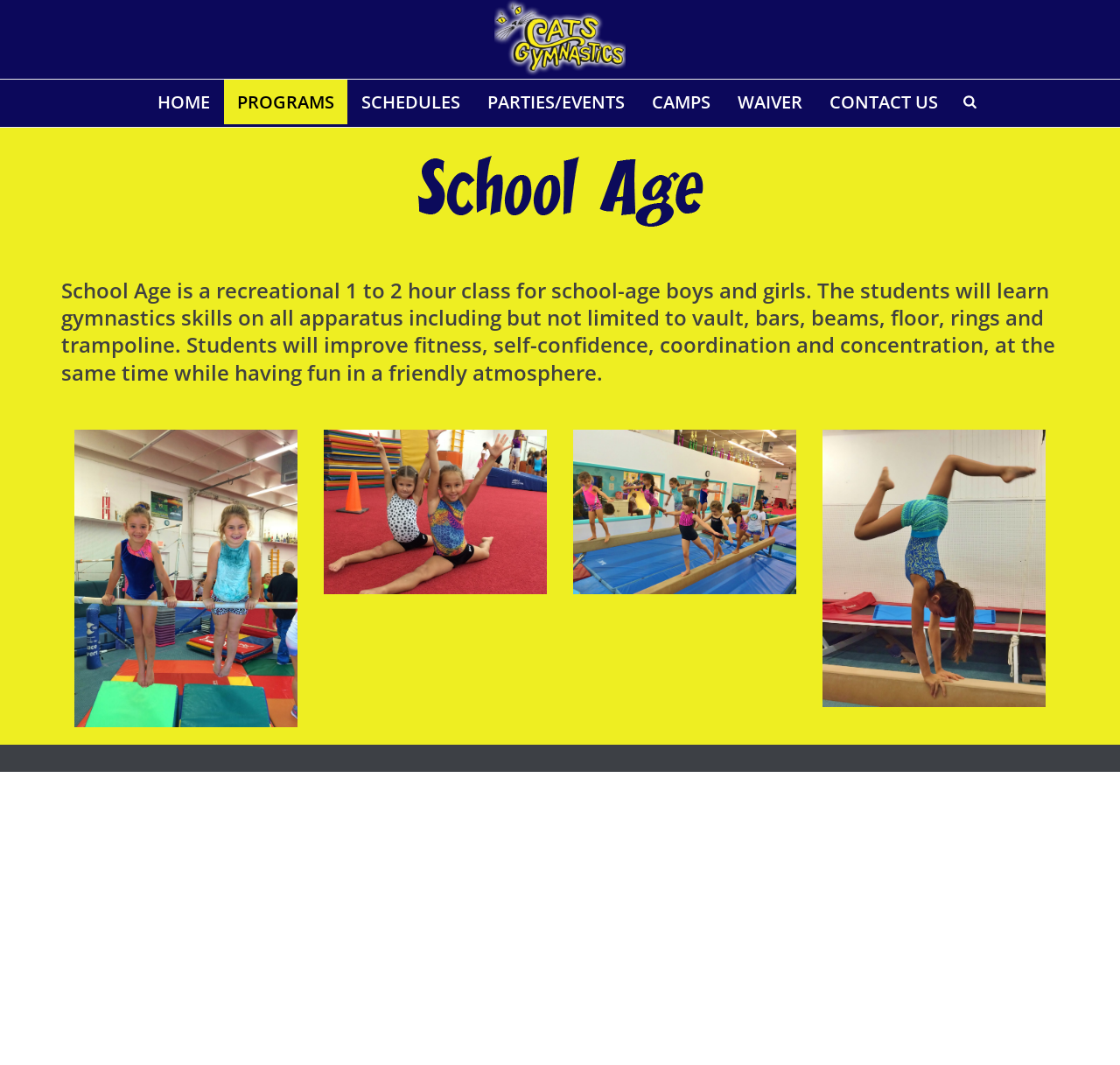Bounding box coordinates must be specified in the format (top-left x, top-left y, bottom-right x, bottom-right y). All values should be floating point numbers between 0 and 1. What are the bounding box coordinates of the UI element described as: title="Cats Gymnastics"

[0.442, 0.0, 0.558, 0.074]